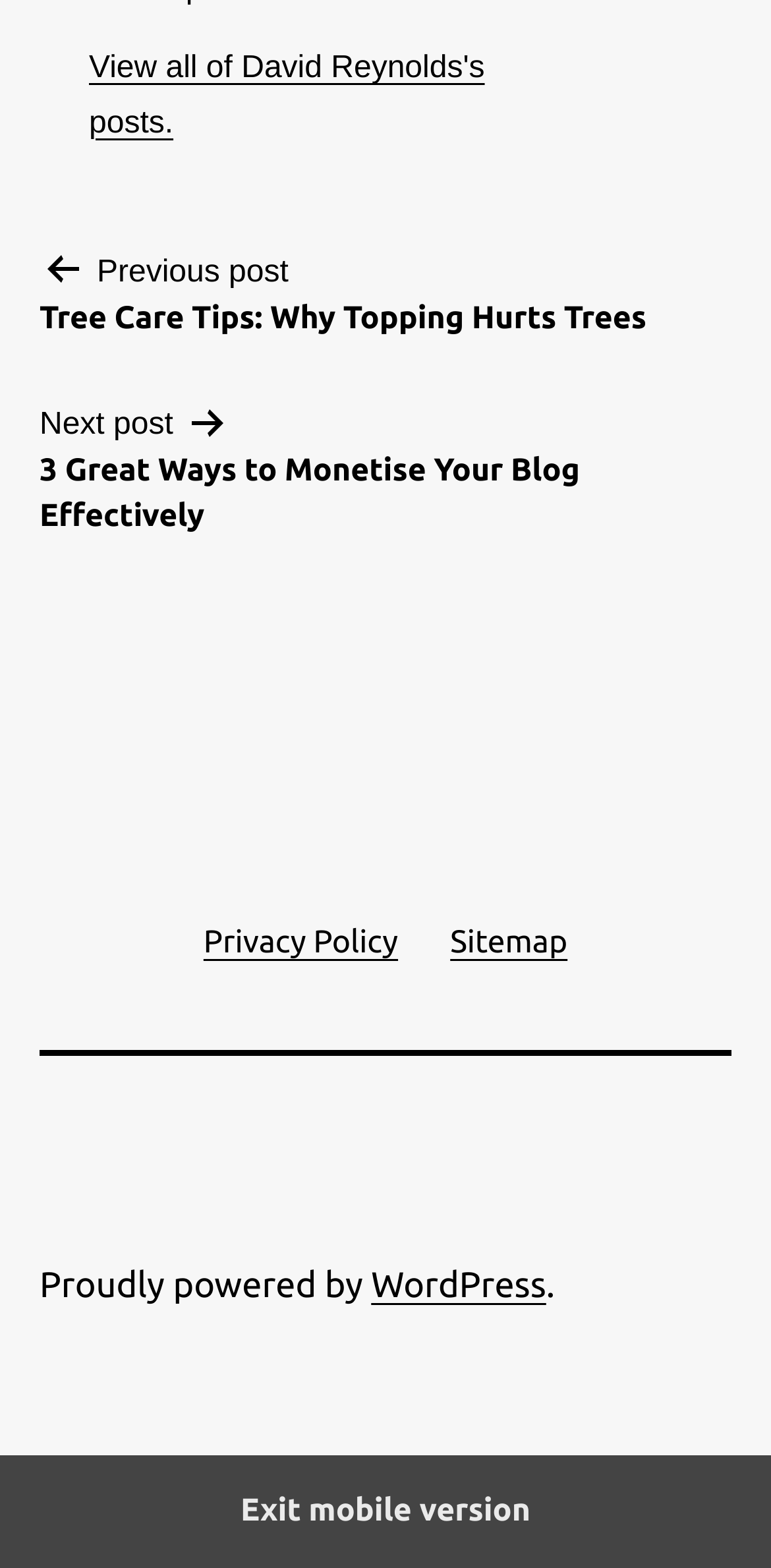Please provide a short answer using a single word or phrase for the question:
What is the title of the previous post?

Tree Care Tips: Why Topping Hurts Trees